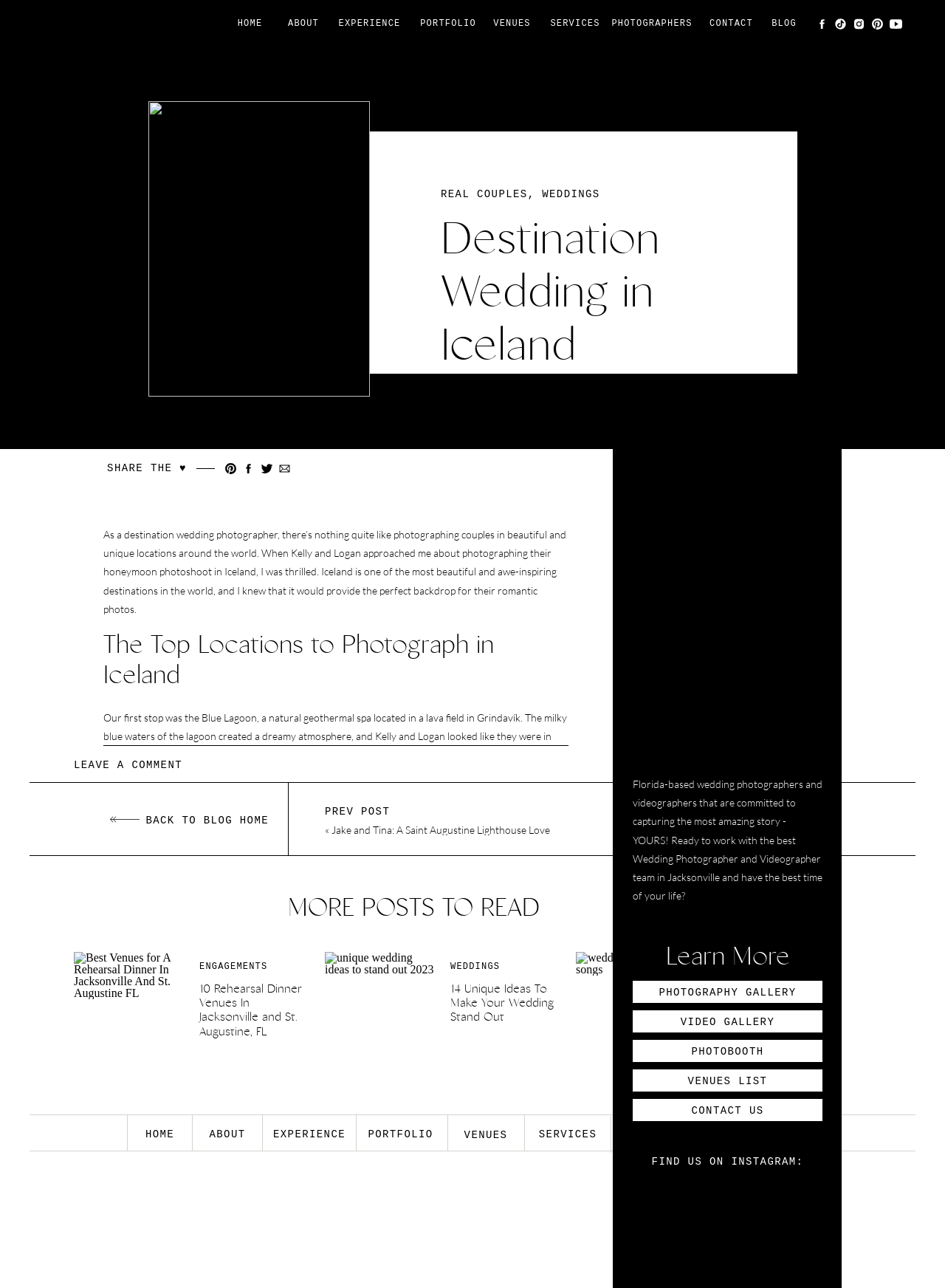Given the description photographers, predict the bounding box coordinates of the UI element. Ensure the coordinates are in the format (top-left x, top-left y, bottom-right x, bottom-right y) and all values are between 0 and 1.

[0.64, 0.013, 0.74, 0.025]